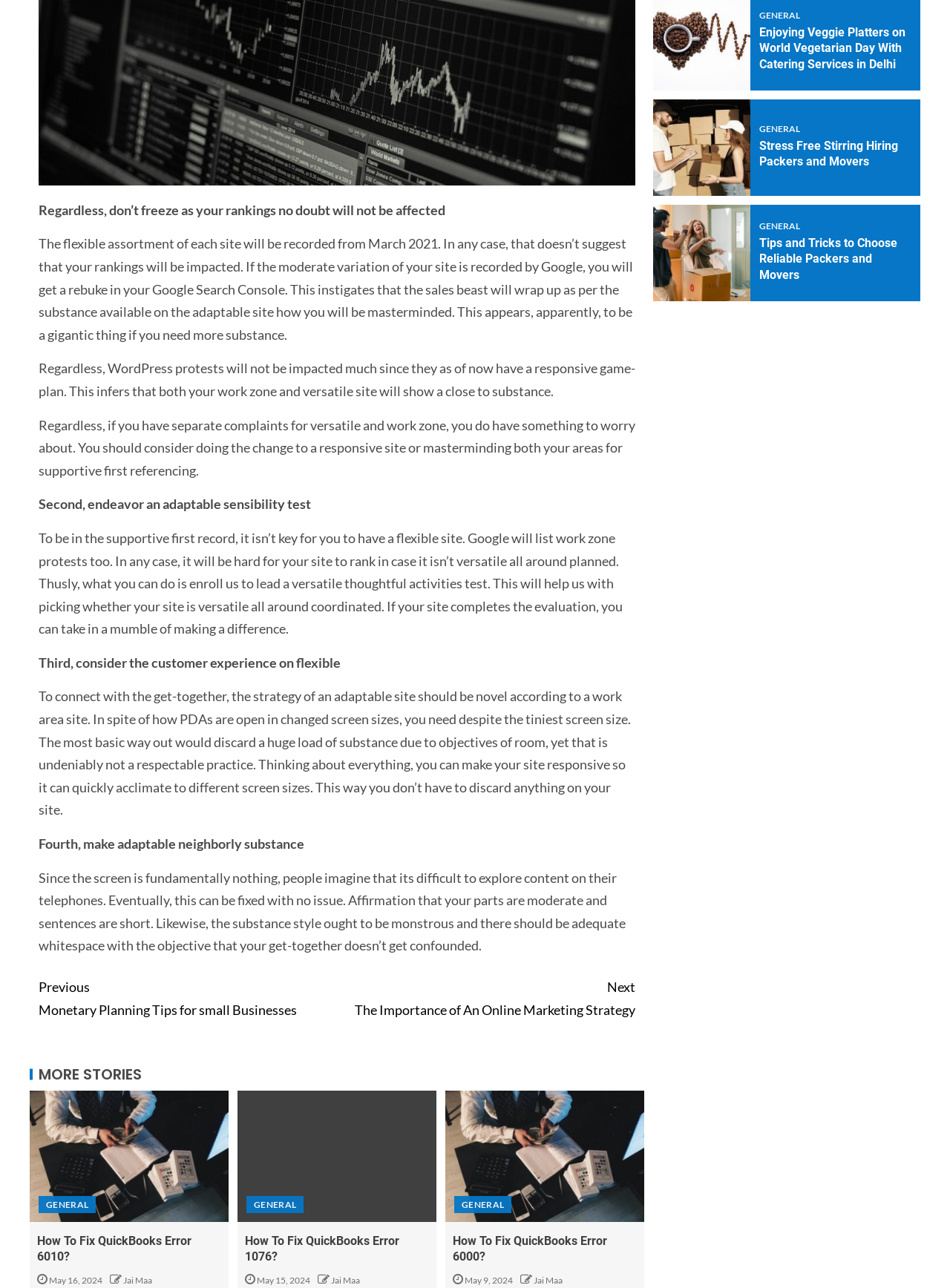How should the content style be for adaptable sites?
Analyze the screenshot and provide a detailed answer to the question.

According to the fourth paragraph, the content style for adaptable sites should be massive with adequate whitespace so that the audience doesn't get confused.